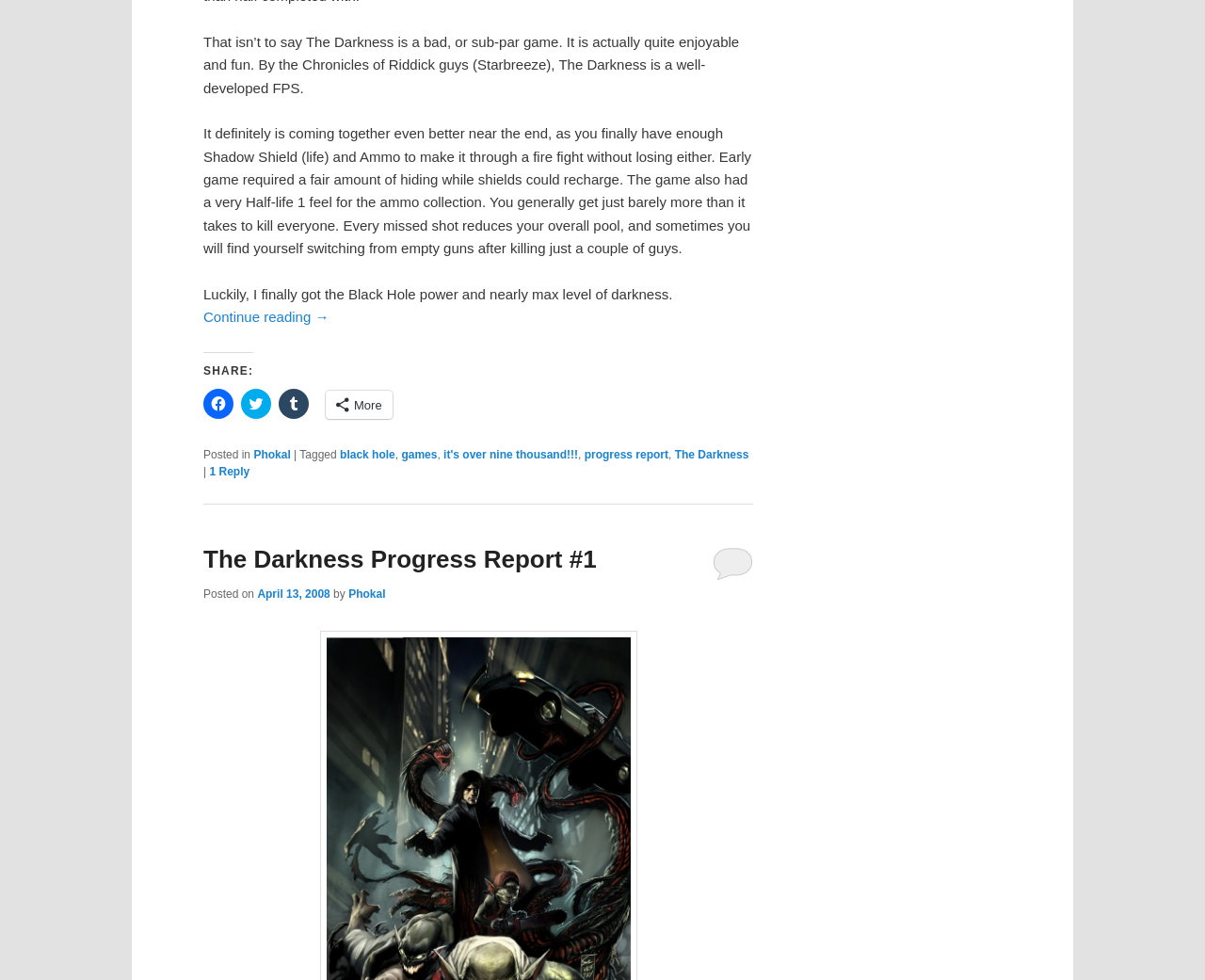What is the author's name?
Make sure to answer the question with a detailed and comprehensive explanation.

The author's name is mentioned in the FooterAsNonLandmark section, specifically in the link element with the text 'Phokal', which is also mentioned in the HeaderAsNonLandmark section.